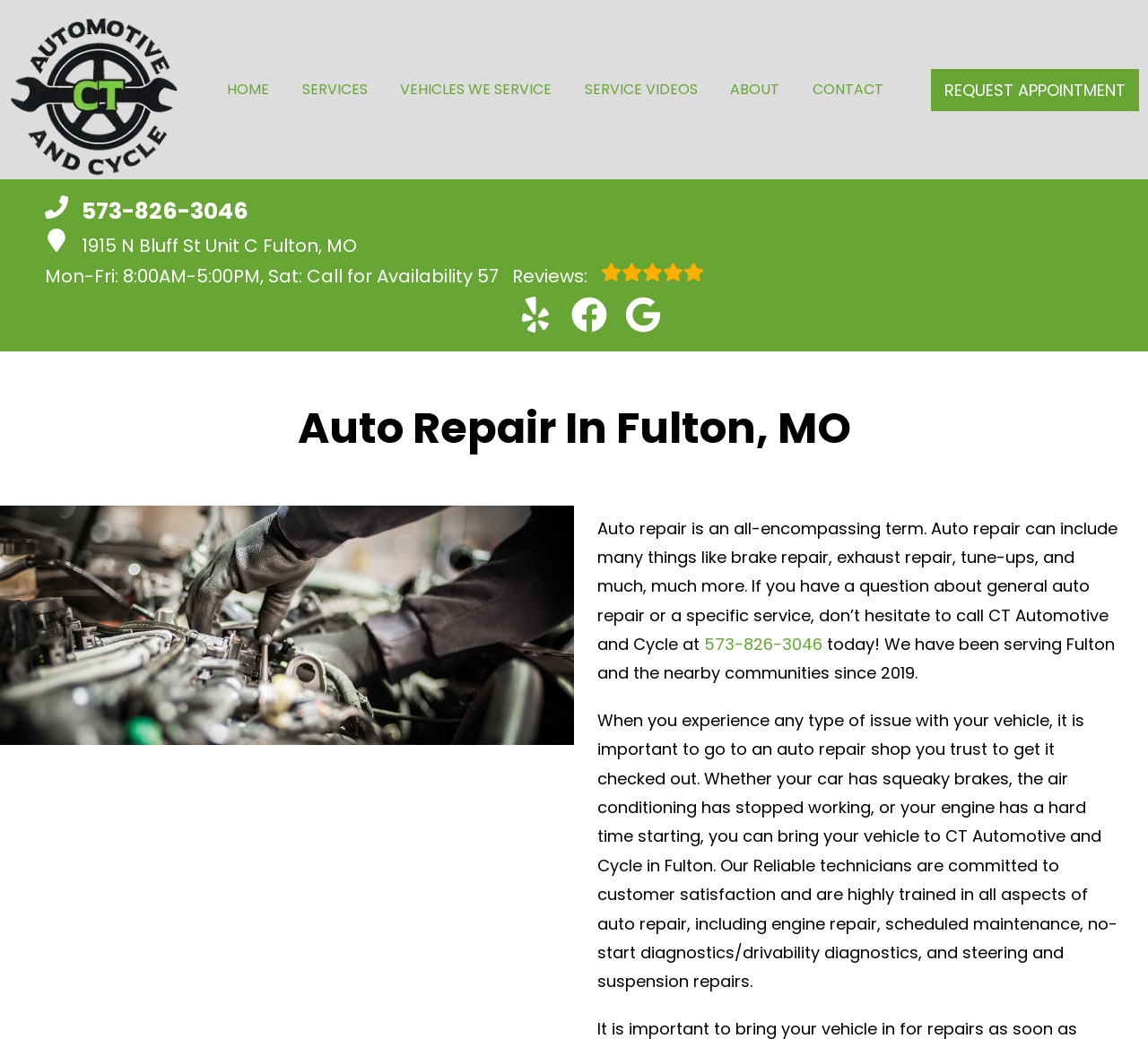What is the business hours of CT Automotive and Cycle?
Answer briefly with a single word or phrase based on the image.

Mon-Fri: 8:00AM-5:00PM, Sat: Call for Availability